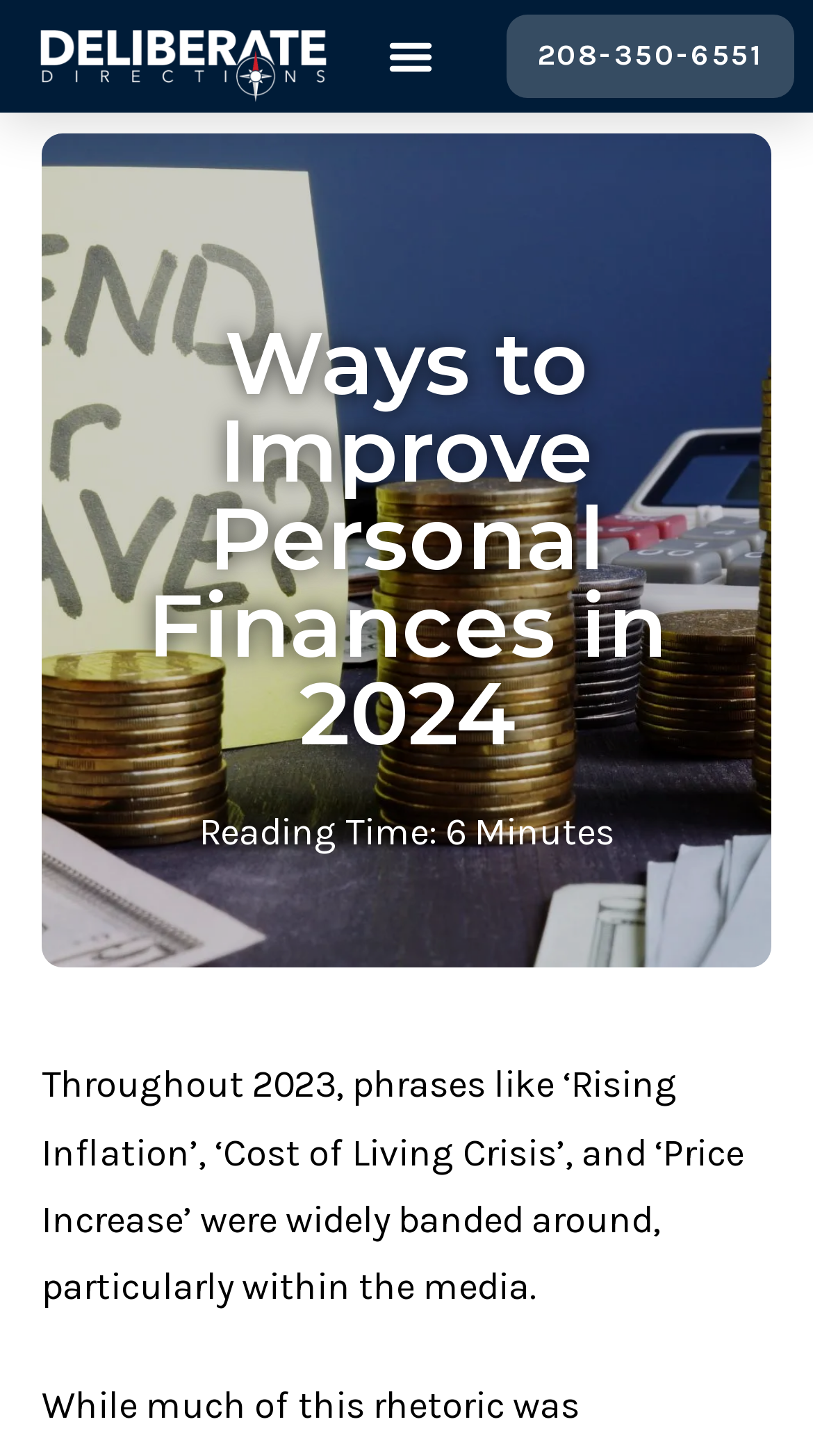Describe all the key features of the webpage in detail.

The webpage is focused on providing personal finance advice, with a prominent company logo, "Deliberate Directions", displayed at the top left corner. Next to the logo, there is a menu toggle button. On the top right corner, a phone number "208-350-6551" is displayed as a link.

The main heading, "Ways to Improve Personal Finances in 2024", is centered and takes up a significant portion of the top section of the page. Below the heading, there is a reading time indicator, which shows the estimated time it takes to read the content, approximately 5-6 minutes.

The main content of the webpage starts with a paragraph of text, which discusses the media's coverage of economic issues in 2023, such as rising inflation and the cost of living crisis. This text is positioned below the reading time indicator and takes up a significant portion of the page.